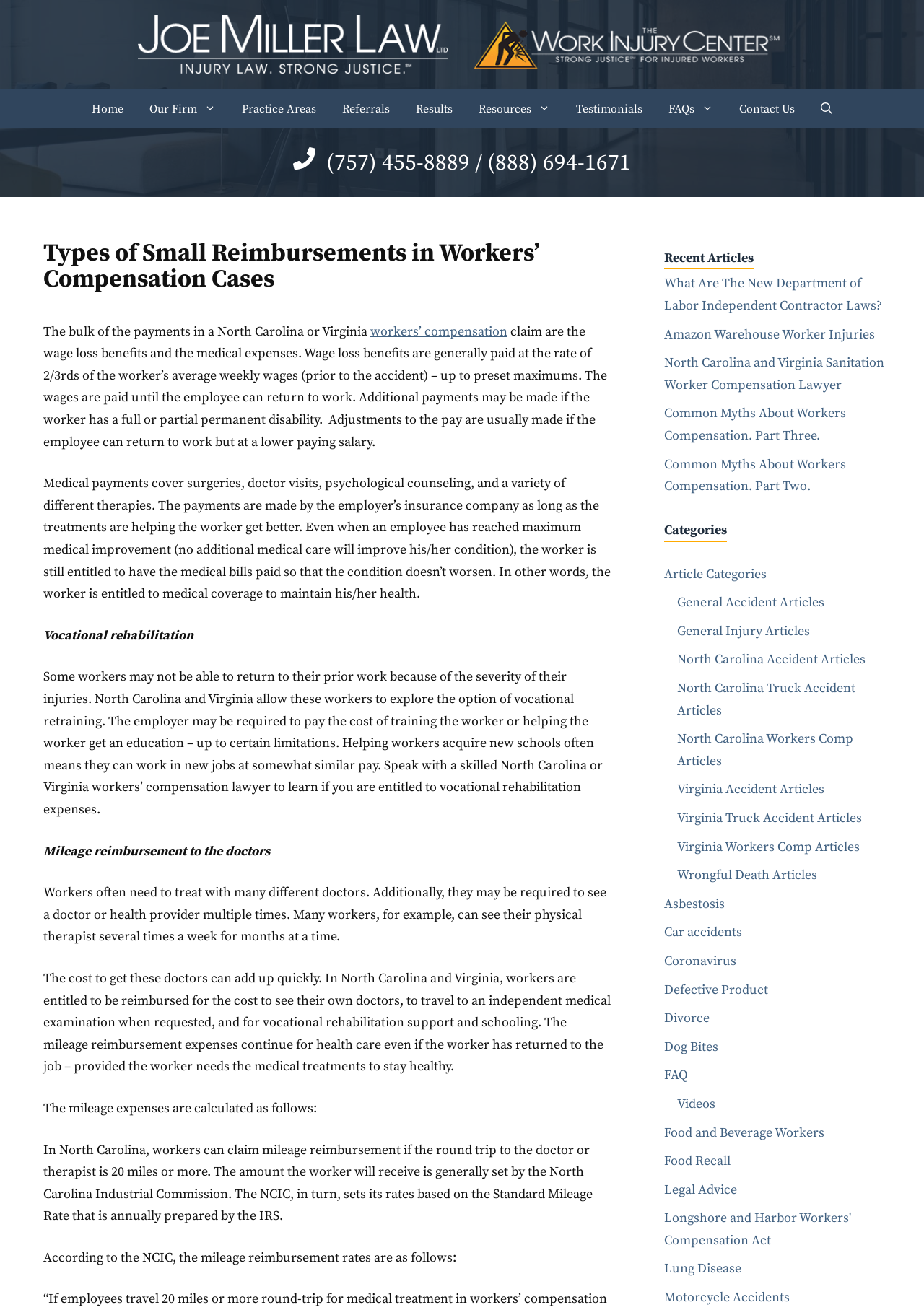Locate the bounding box coordinates of the segment that needs to be clicked to meet this instruction: "Call the phone number".

[0.353, 0.114, 0.683, 0.135]